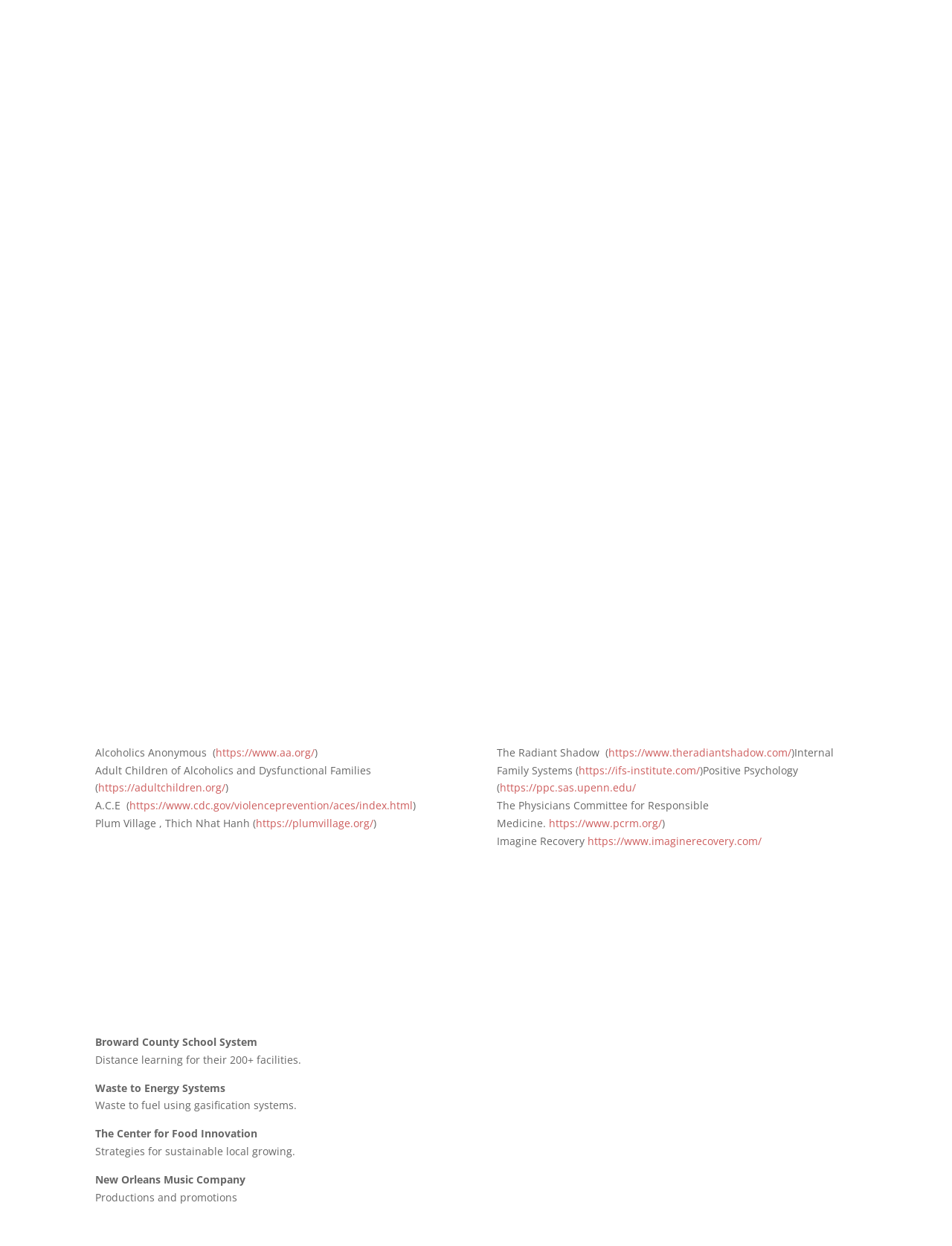What is the name of the organization that promotes sustainable local growing? Observe the screenshot and provide a one-word or short phrase answer.

The Center for Food Innovation